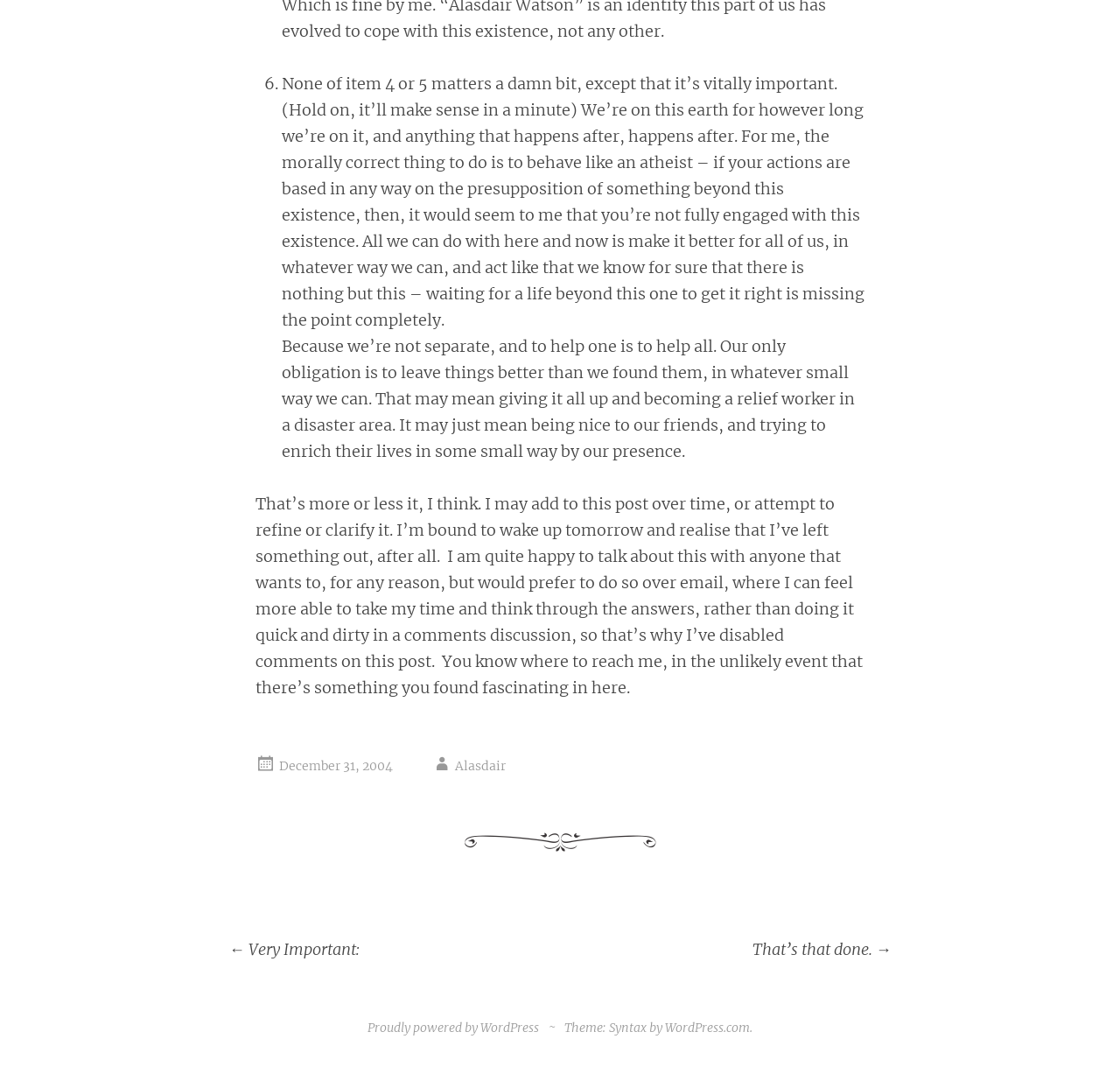Provide the bounding box coordinates for the UI element that is described as: "WordPress.com".

[0.594, 0.955, 0.669, 0.97]